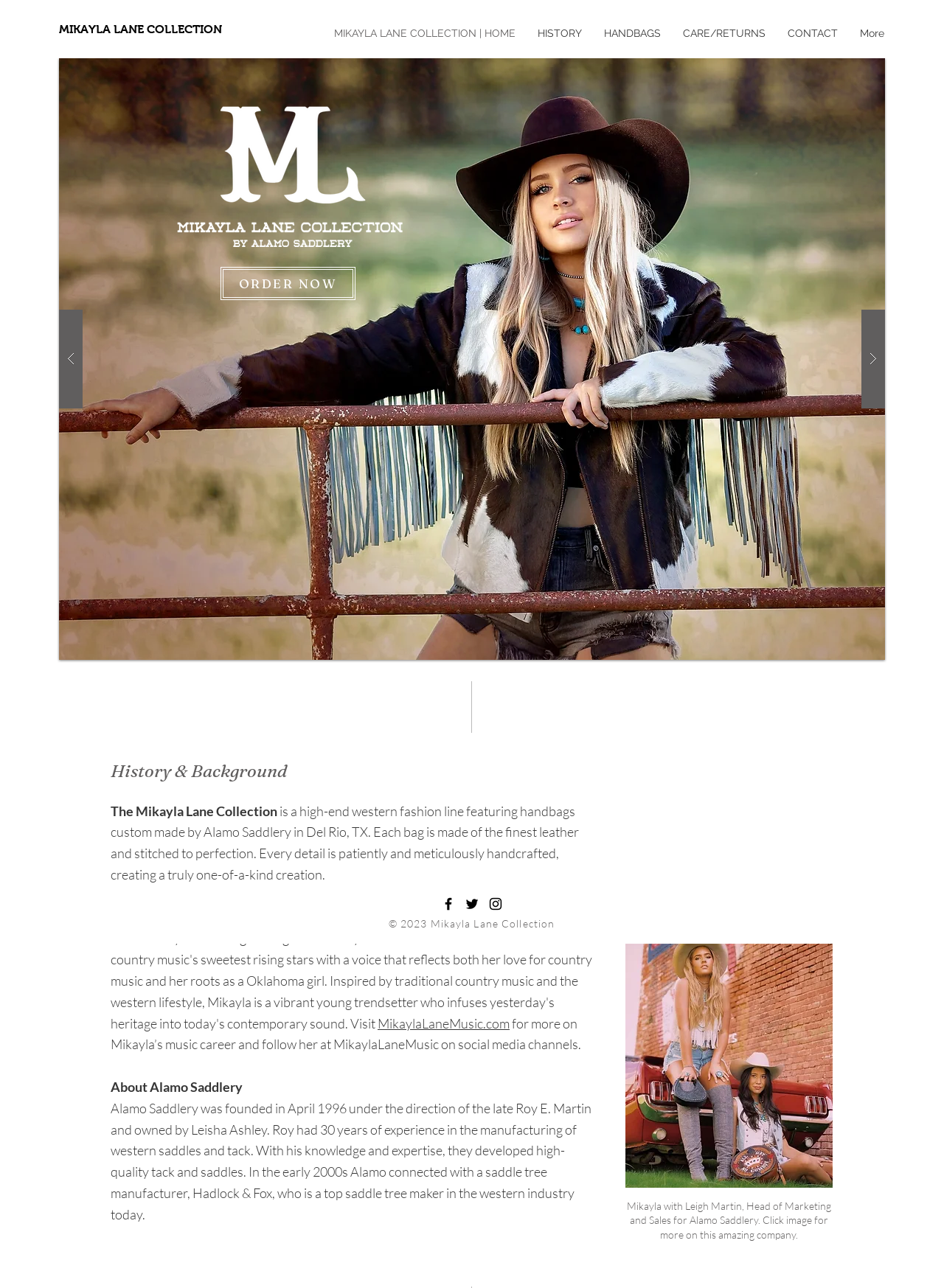Using the image as a reference, answer the following question in as much detail as possible:
What is the purpose of the 'ORDER NOW' button?

Based on the context of the webpage, specifically the 'ORDER NOW' button, I can infer that its purpose is to allow users to place an order, likely for the handbags or other products offered by the Mikayla Lane Collection.